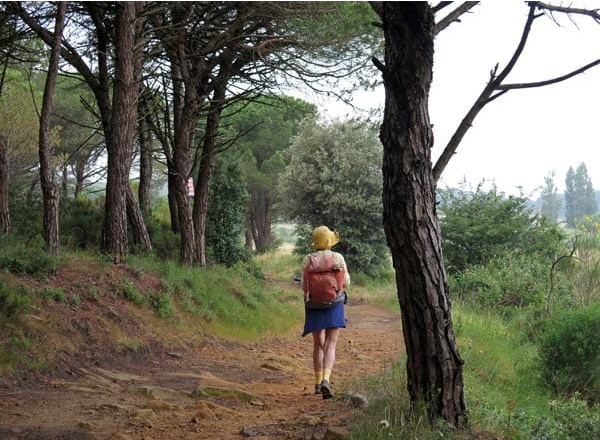Please use the details from the image to answer the following question comprehensively:
What type of trees are towering above the trail?

The caption describes the trail as meandering 'beneath towering pine trees', which suggests that the trees surrounding the trail are pine trees.